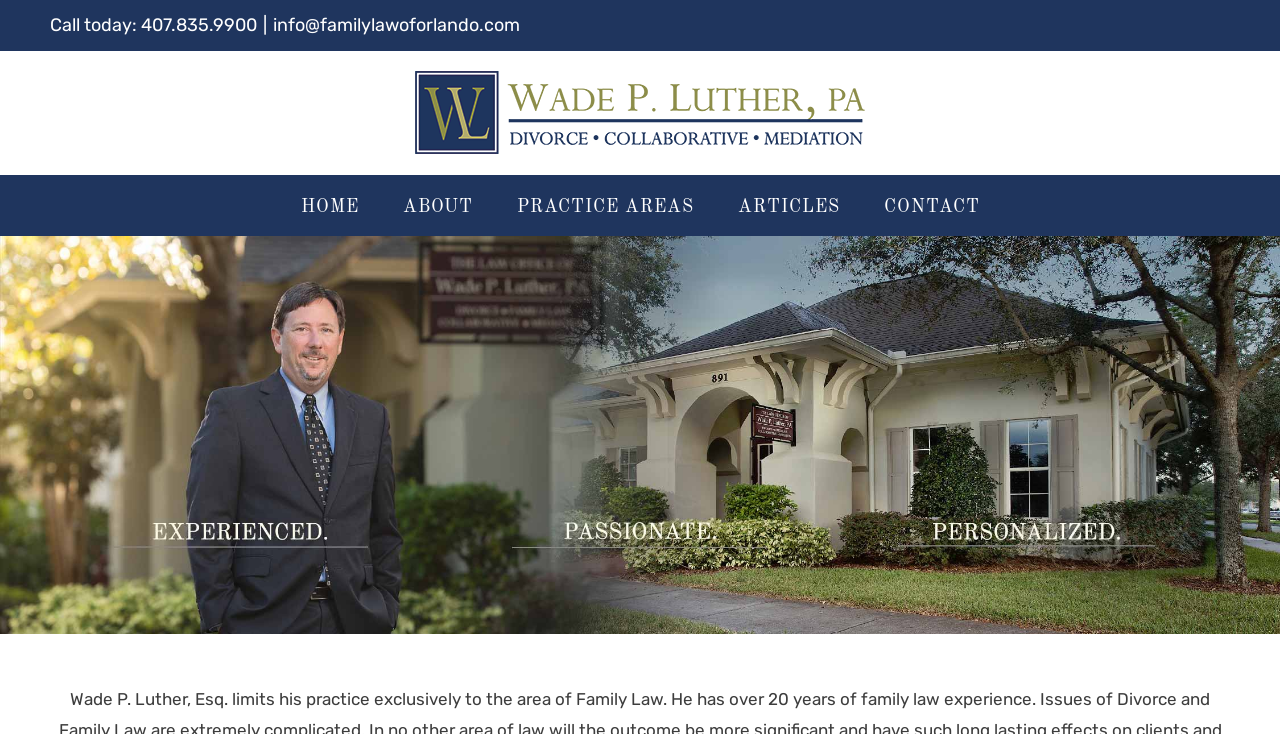Pinpoint the bounding box coordinates of the element you need to click to execute the following instruction: "Read about divorce". The bounding box should be represented by four float numbers between 0 and 1, in the format [left, top, right, bottom].

[0.364, 0.716, 0.638, 0.758]